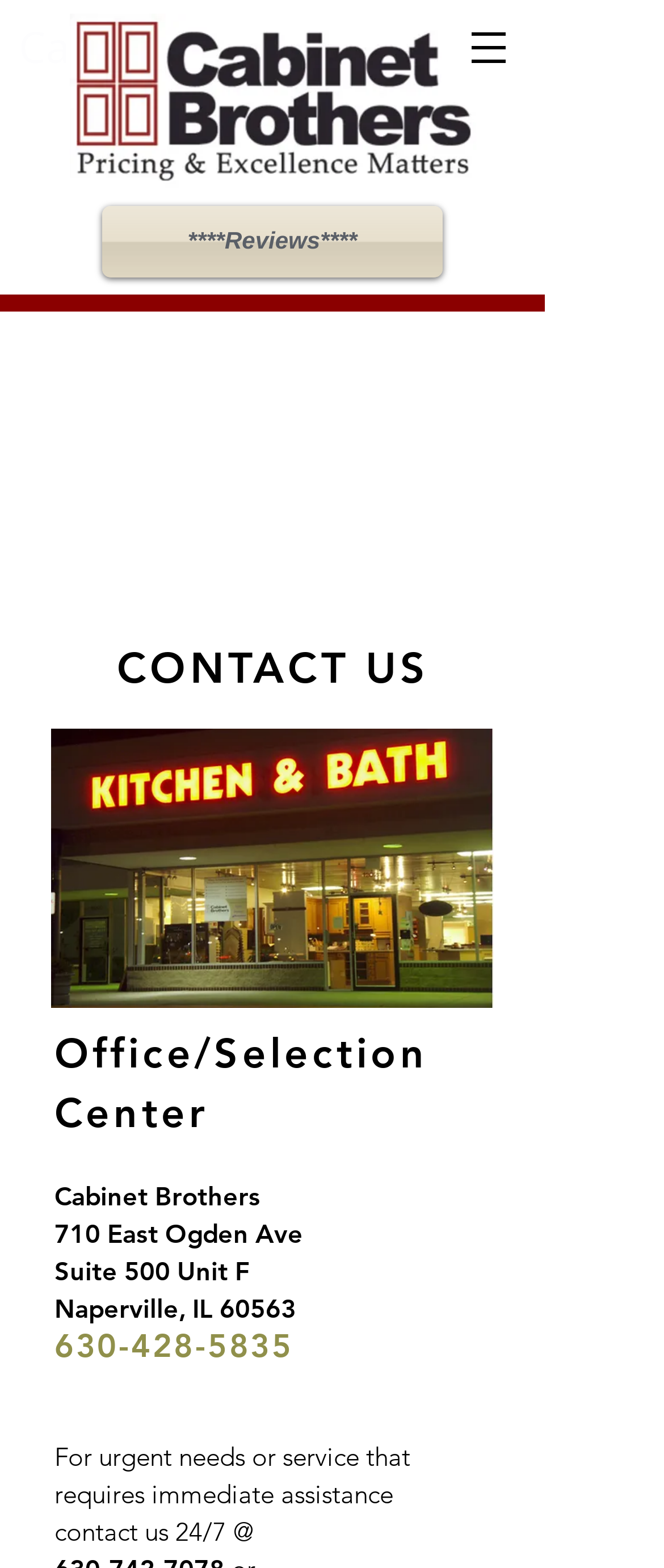Refer to the screenshot and answer the following question in detail:
How can I contact Cabinet Brothers for urgent needs?

I found this information by looking at the contact information section of the webpage, where it says 'For urgent needs or service that requires immediate assistance, contact us 24/7 @'.